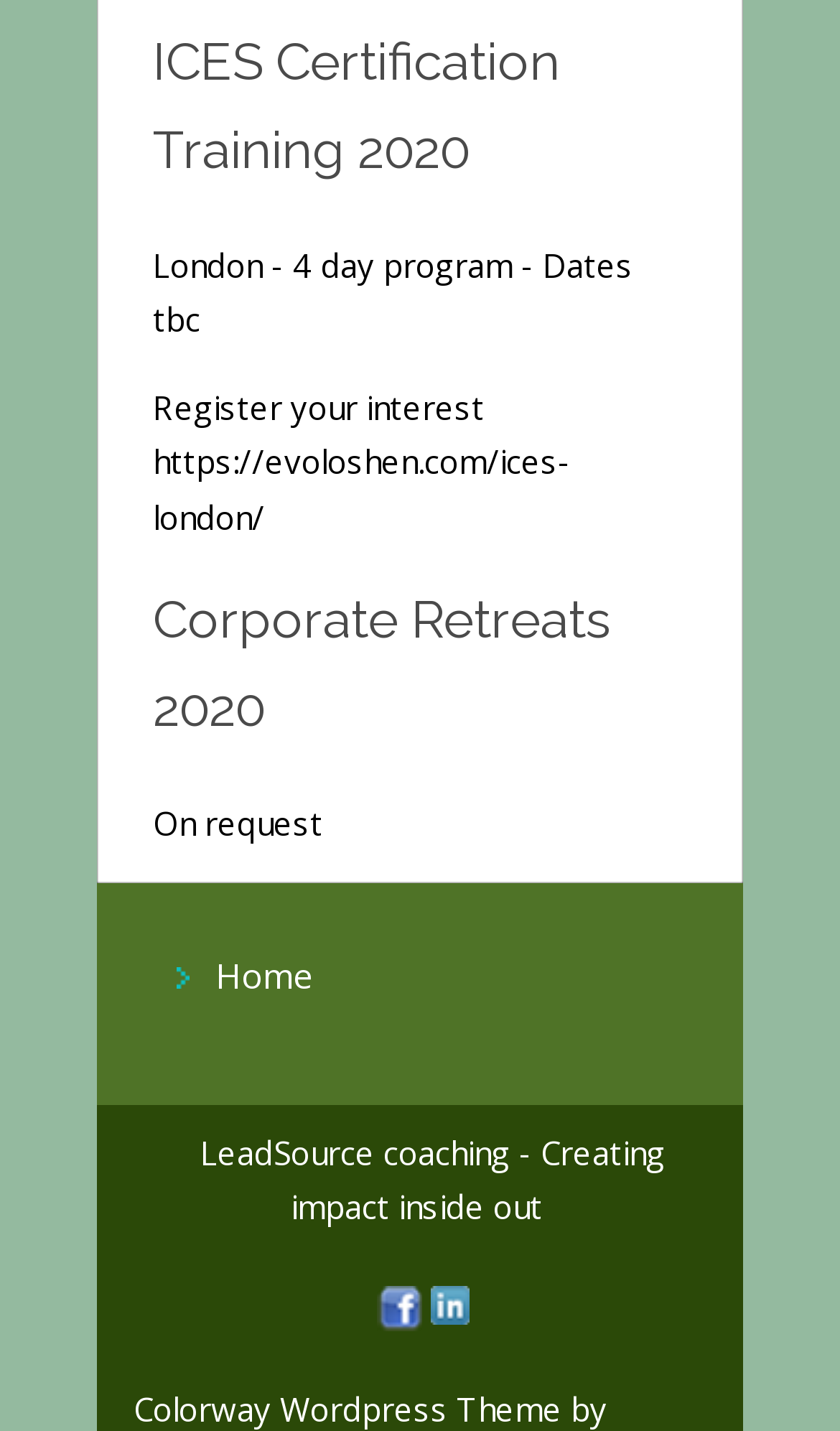What is the theme of the website?
Provide a thorough and detailed answer to the question.

The theme of the website is mentioned in the link element 'Colorway Wordpress Theme' at the bottom of the page.